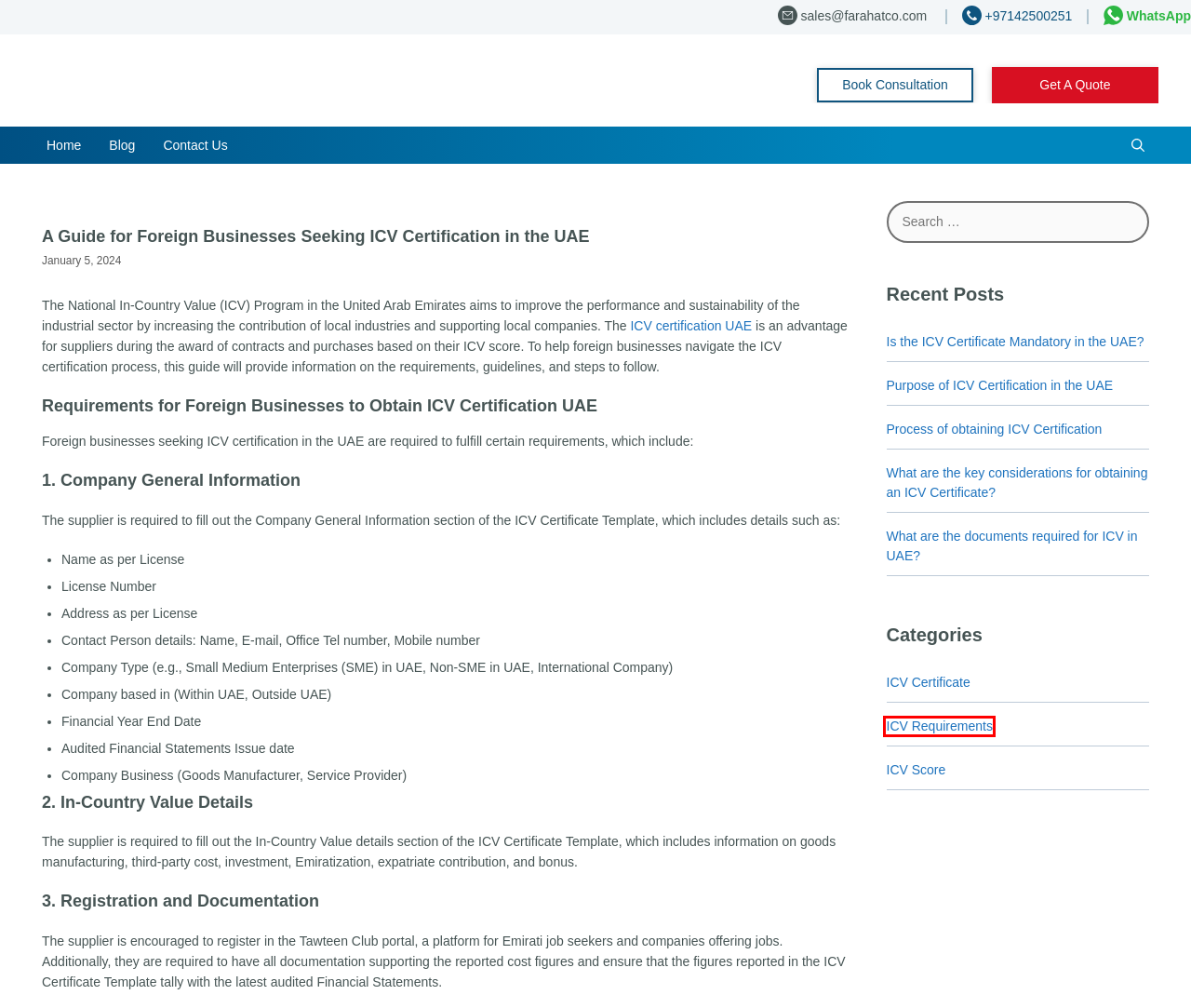Examine the screenshot of the webpage, noting the red bounding box around a UI element. Pick the webpage description that best matches the new page after the element in the red bounding box is clicked. Here are the candidates:
A. Important Considerations for Obtaining an ICV Certificate
B. ICV Requirements in UAE
C. Contacts us - ICV Certificate UAE
D. ICV Certificate Archives - ICV Certificate
E. Latest updates of ICV Certificate in UAE
F. ICV Score Archives - ICV Certificate
G. Documents required for ICV certificate in Dubai, UAE
H. Purpose of ICV Certification for Companies in UAE

B